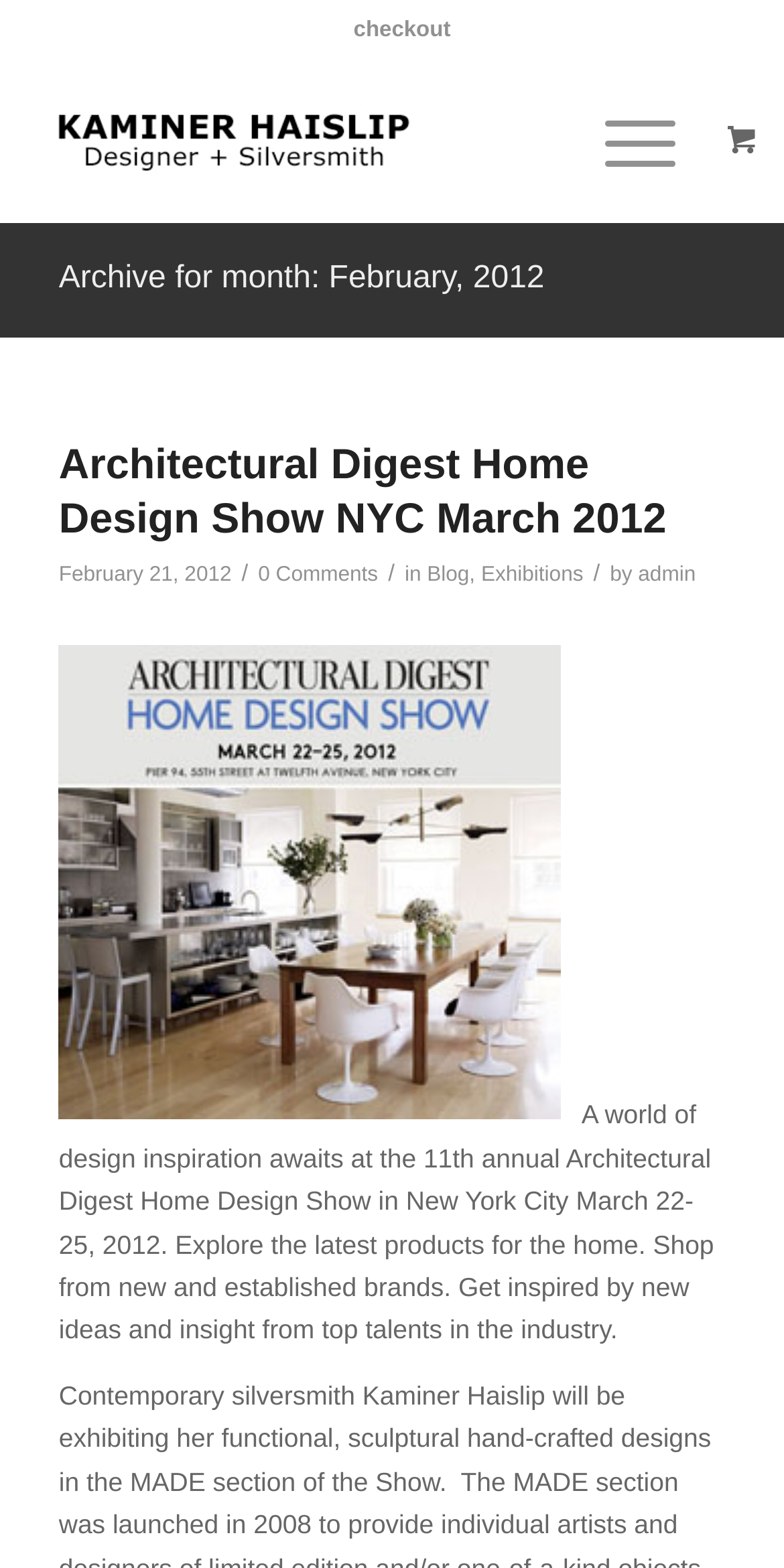Give a one-word or short phrase answer to this question: 
What is the event mentioned in the article?

Architectural Digest Home Design Show